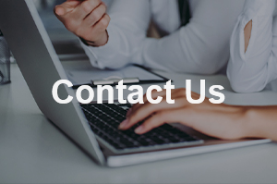Describe every important feature and element in the image comprehensively.

The image prominently features the phrase "Contact Us" in bold, white letters, set against a soft background showcasing individuals engaged in conversation while using a laptop. This visual conveys an approachable and professional atmosphere, encouraging viewers to reach out for assistance or inquiries. The scene reflects a collaborative workspace, ideal for fostering communication in a business context.